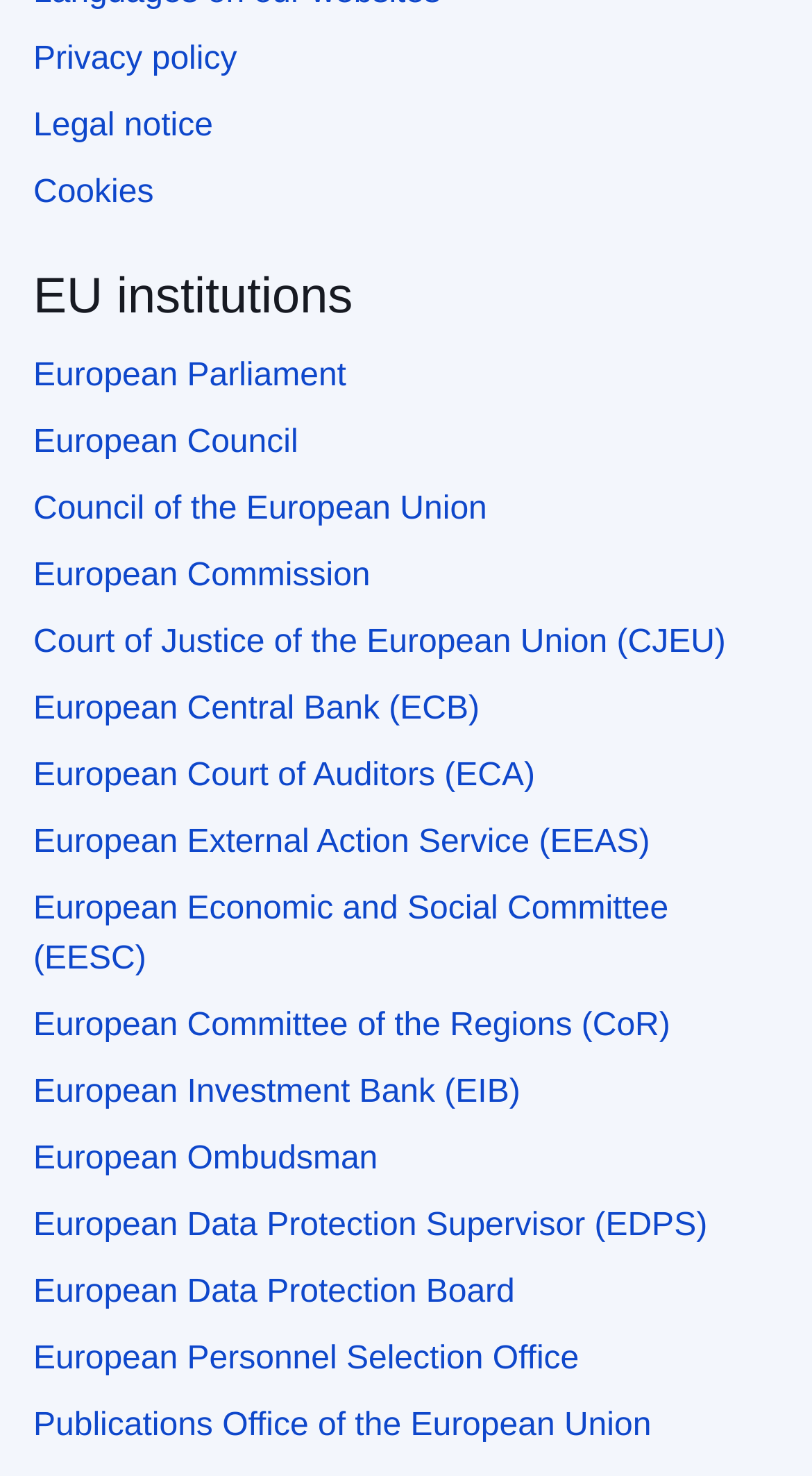Please specify the bounding box coordinates of the clickable region necessary for completing the following instruction: "View European Parliament". The coordinates must consist of four float numbers between 0 and 1, i.e., [left, top, right, bottom].

[0.041, 0.243, 0.426, 0.267]